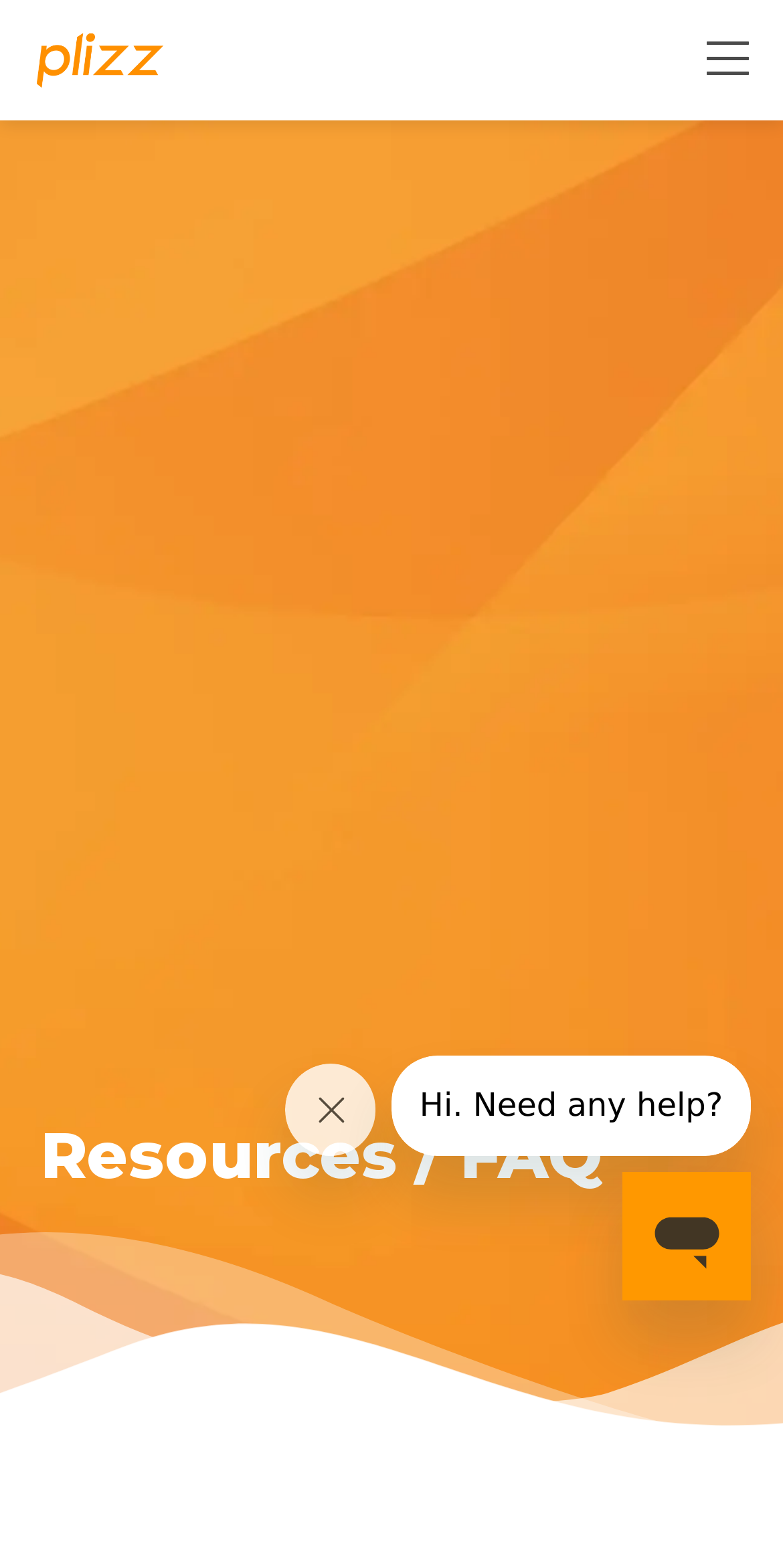What type of company is Plizz?
Using the visual information, answer the question in a single word or phrase.

Accounting company